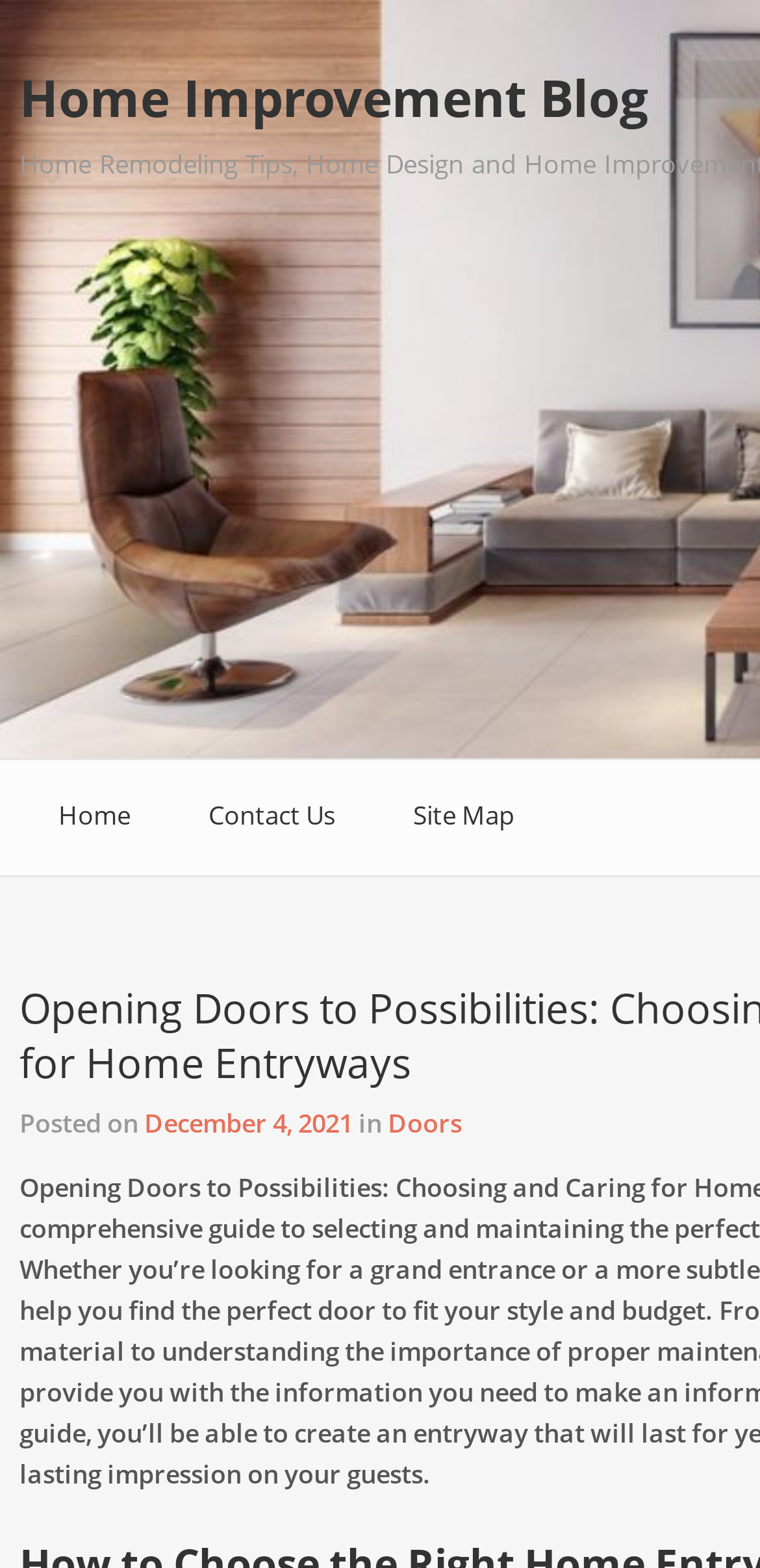What is the date of the blog post?
Based on the image, please offer an in-depth response to the question.

I found the date of the blog post by looking at the link 'December 4, 2021' at the bottom of the webpage, which indicates the date when the blog post was posted.